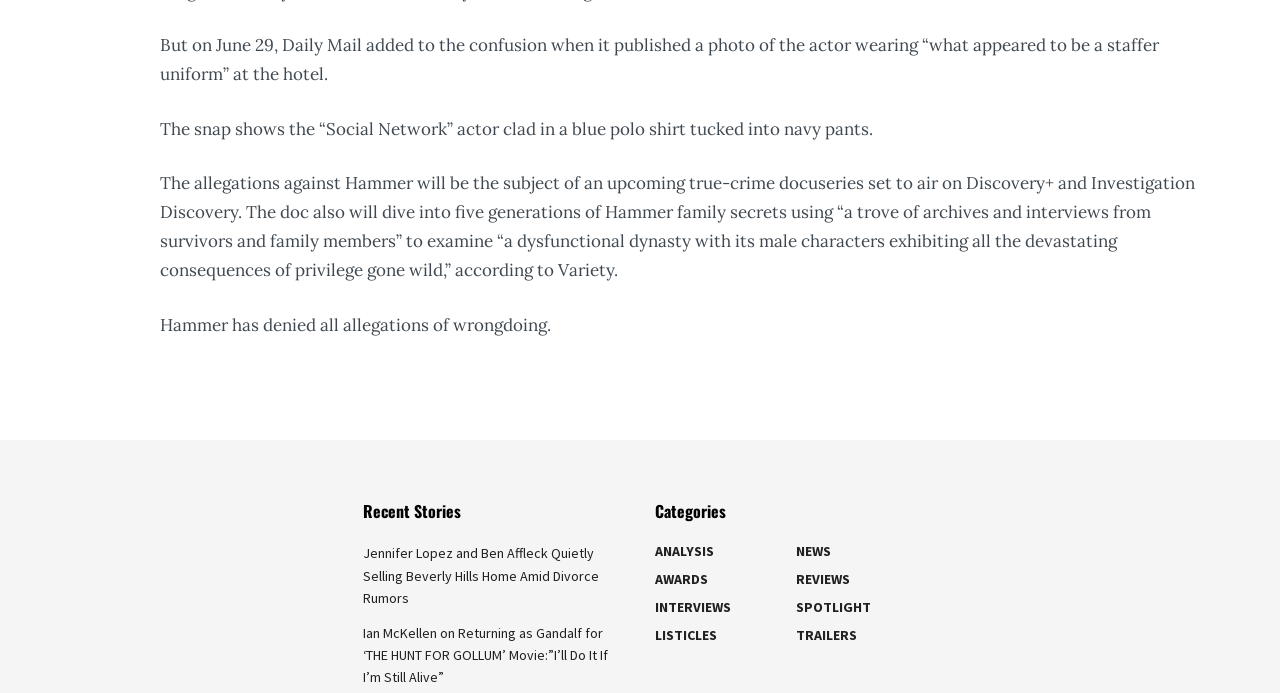Identify the bounding box coordinates for the element that needs to be clicked to fulfill this instruction: "Read about Ian McKellen". Provide the coordinates in the format of four float numbers between 0 and 1: [left, top, right, bottom].

[0.283, 0.9, 0.475, 0.99]